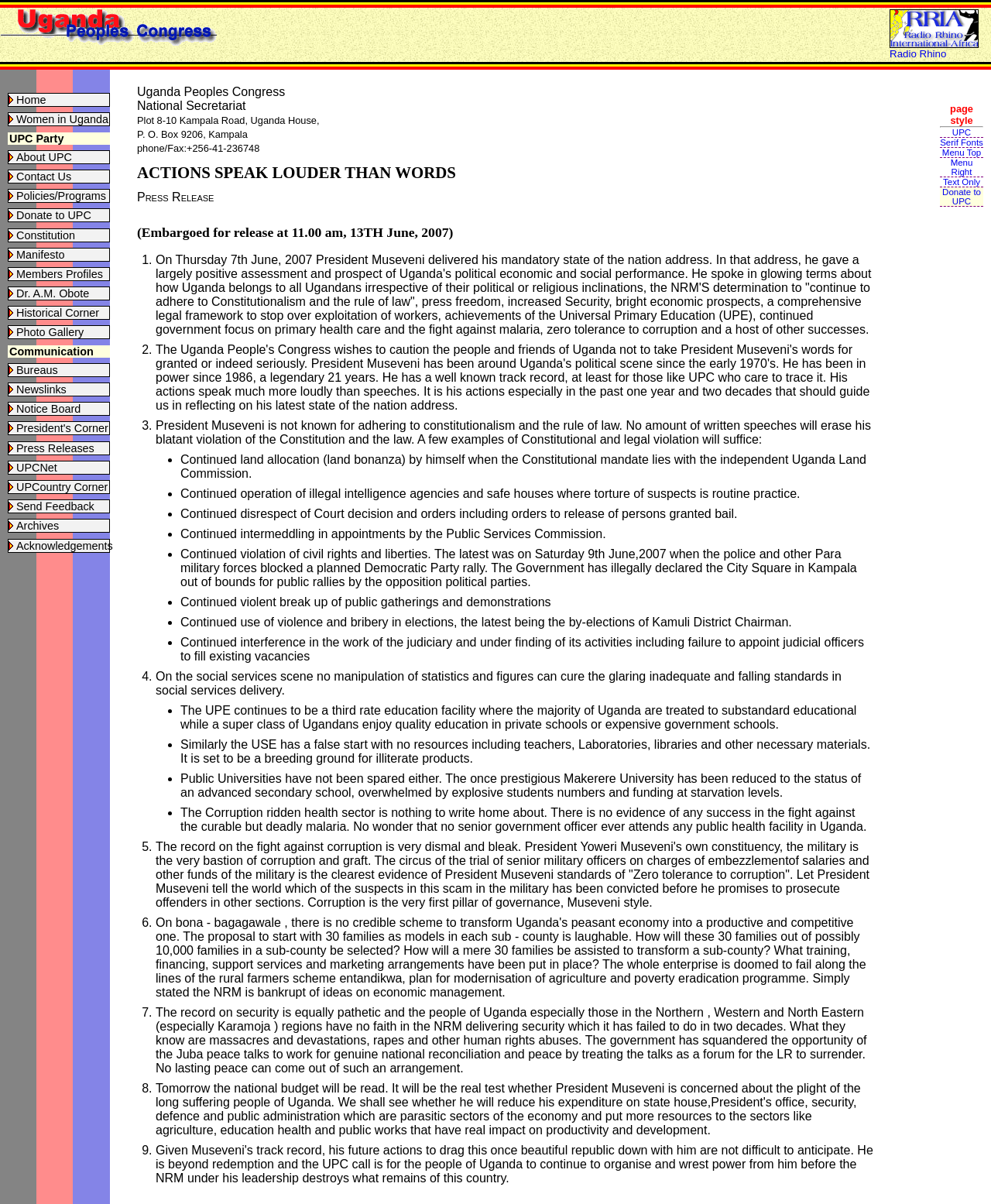Please identify the bounding box coordinates of the region to click in order to complete the given instruction: "Explore Tourist Places". The coordinates should be four float numbers between 0 and 1, i.e., [left, top, right, bottom].

None